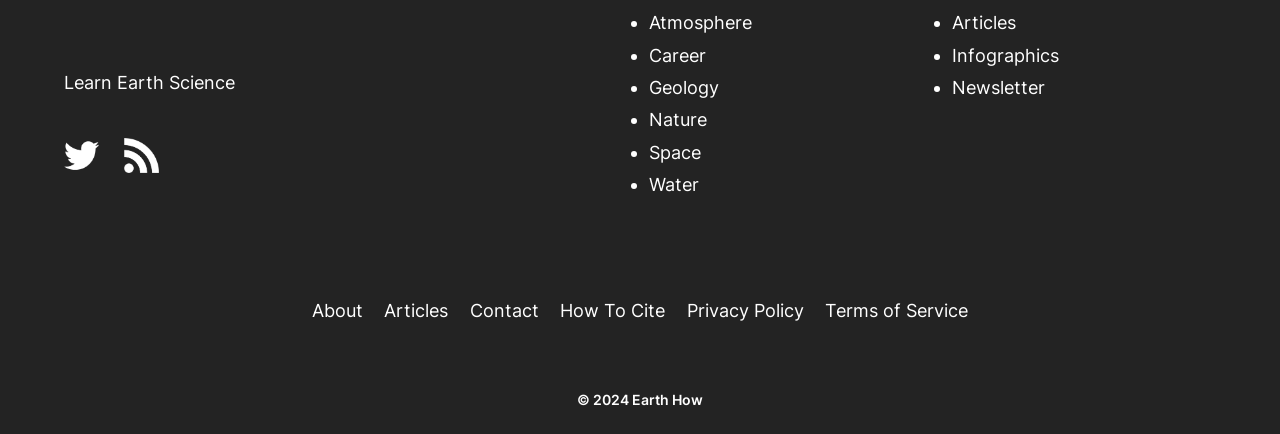From the image, can you give a detailed response to the question below:
What is the symbol used to mark required fields?

I found the symbol '*' next to the text 'Required fields are marked', which suggests that this symbol is used to mark required fields in the form.